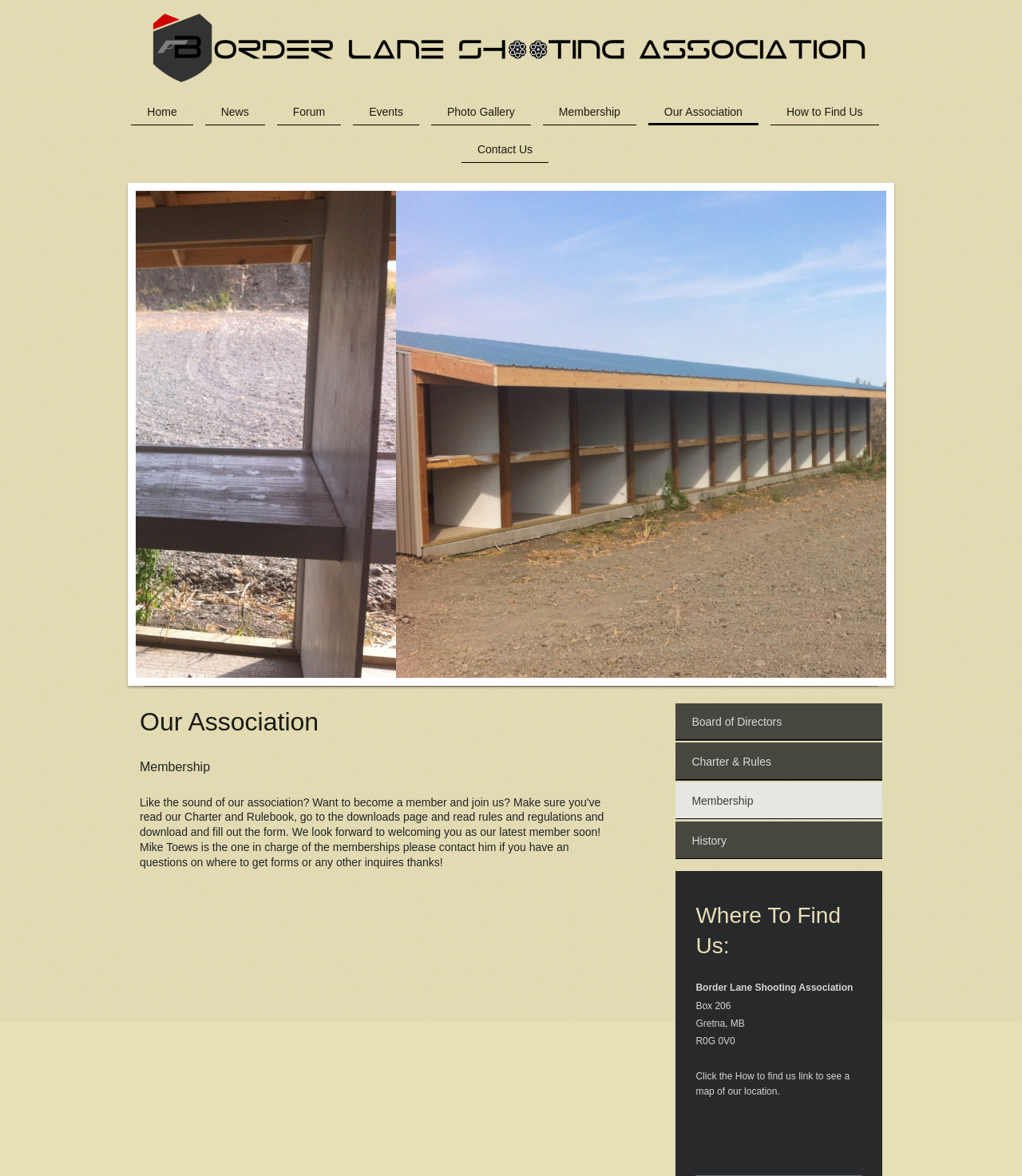Identify the bounding box coordinates for the element you need to click to achieve the following task: "Check the Board of Directors". Provide the bounding box coordinates as four float numbers between 0 and 1, in the form [left, top, right, bottom].

[0.661, 0.598, 0.863, 0.63]